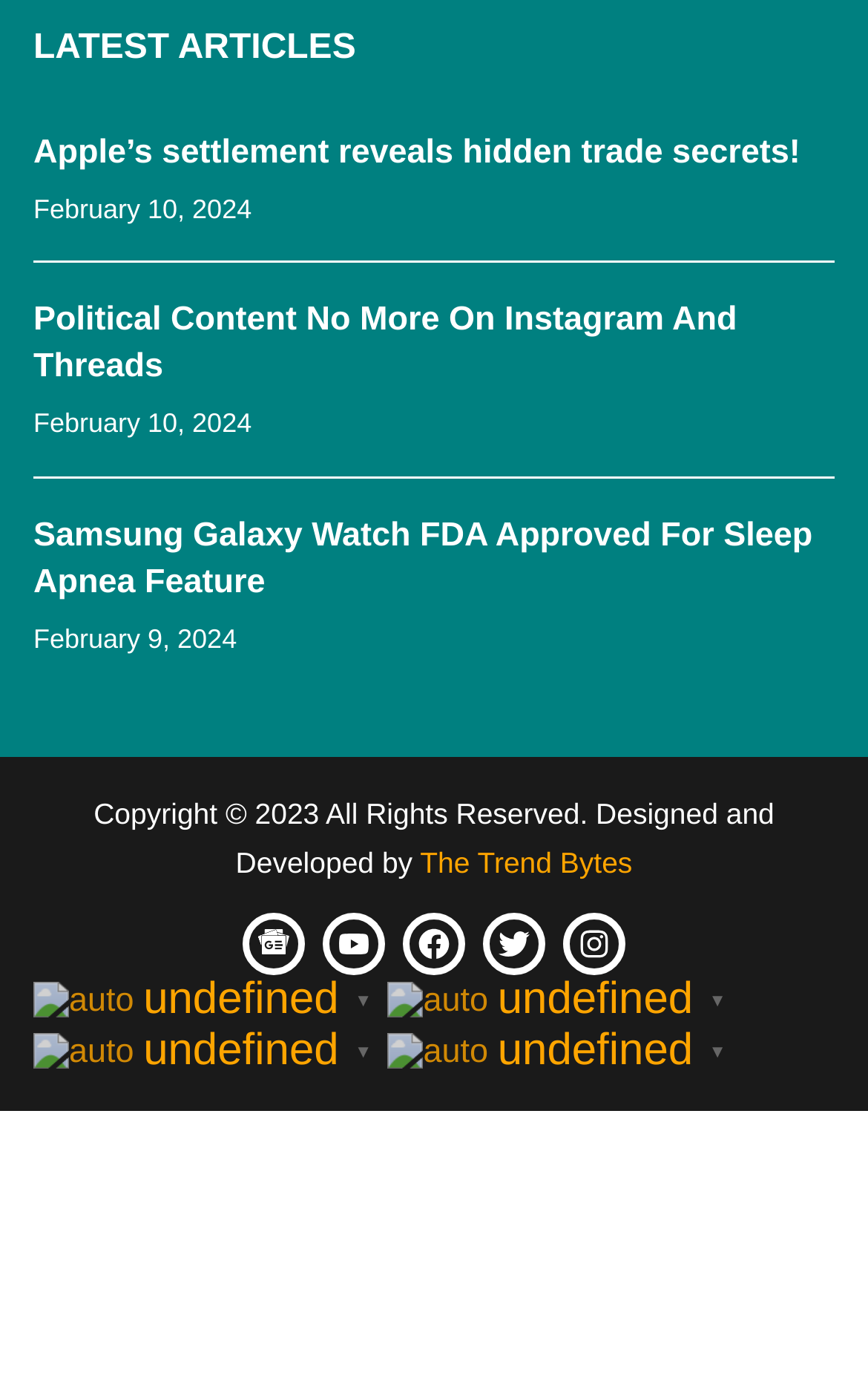Determine the bounding box coordinates of the section I need to click to execute the following instruction: "Click the Instagram link". Provide the coordinates as four float numbers between 0 and 1, i.e., [left, top, right, bottom].

[0.649, 0.657, 0.721, 0.702]